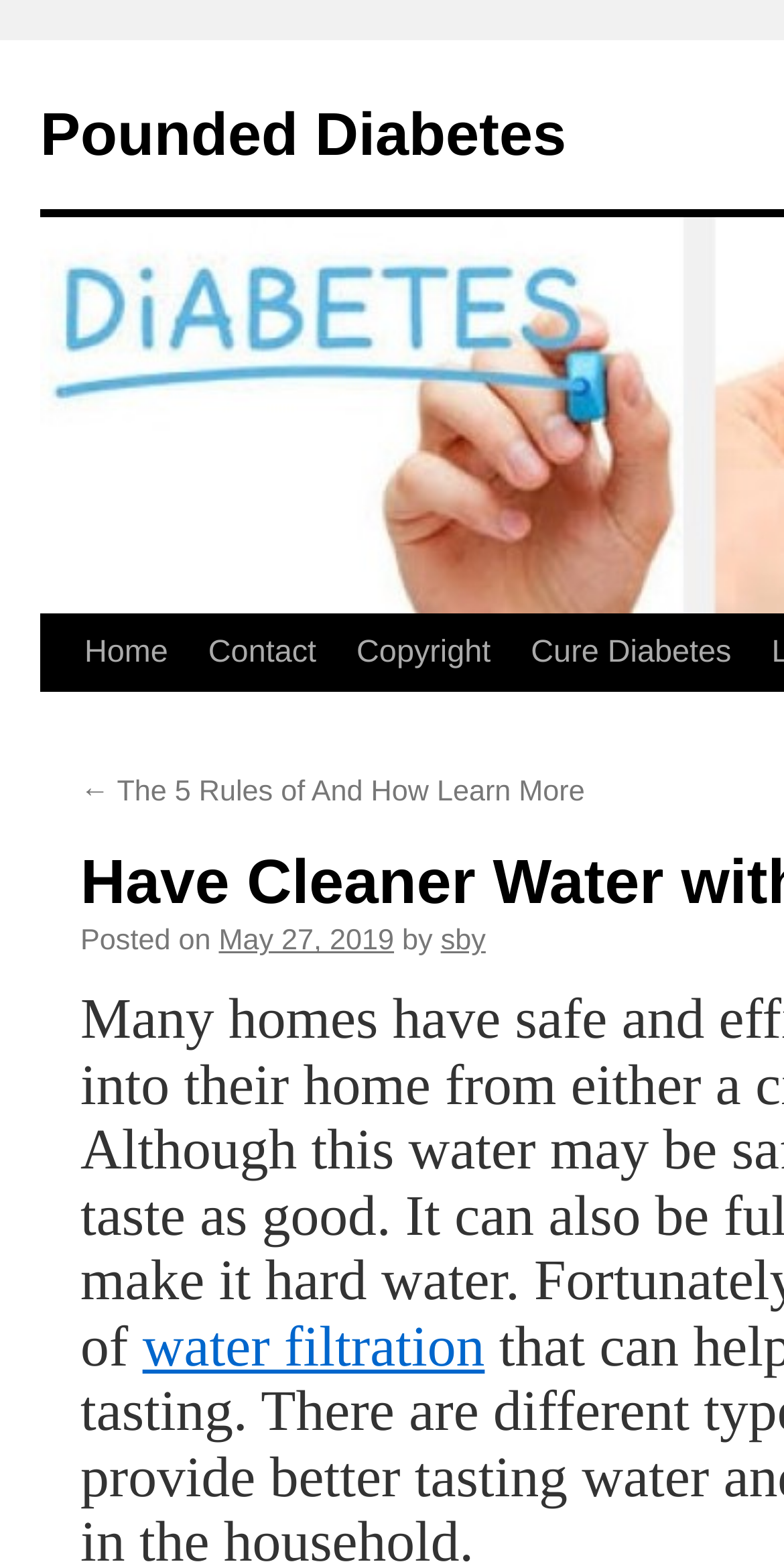Refer to the image and offer a detailed explanation in response to the question: What is the date of the latest article?

I found a link with the text 'May 27, 2019' which is located below the text 'Posted on'. This suggests that the latest article was posted on this date.